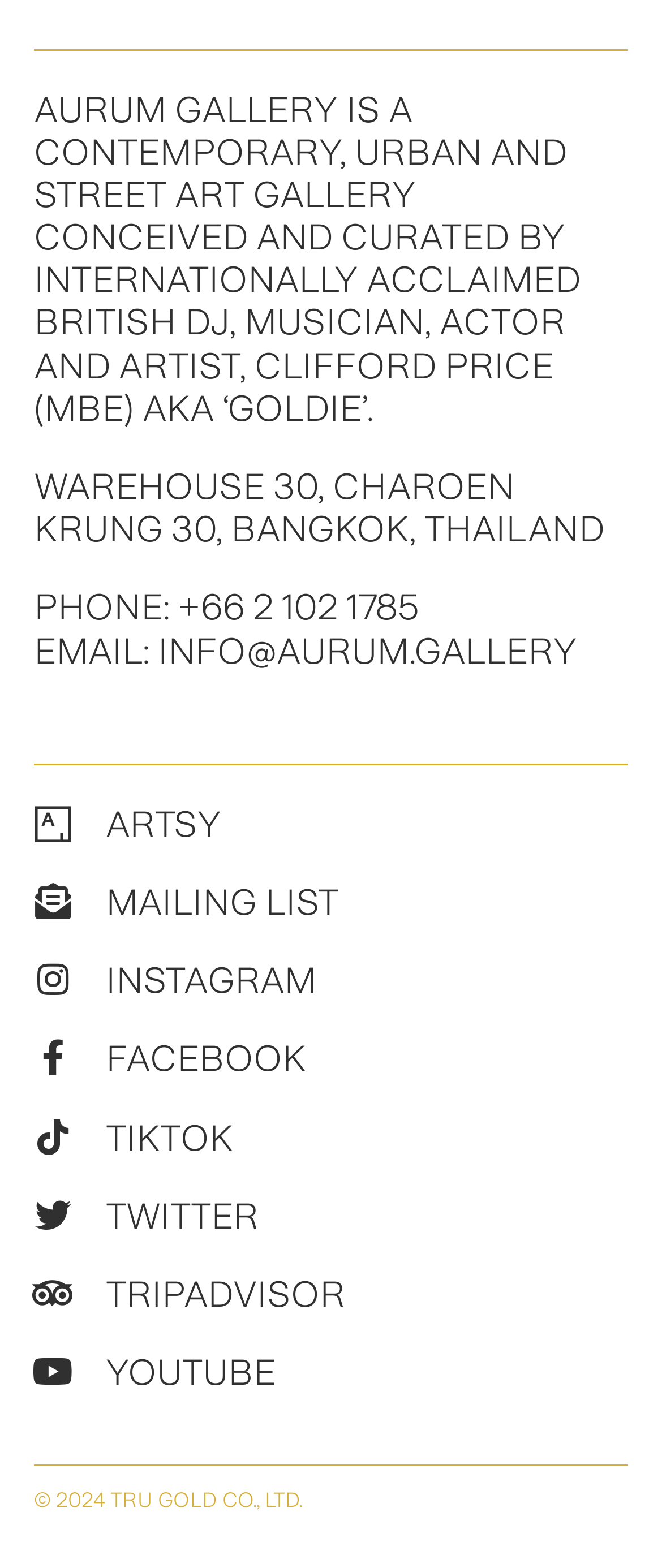Provide a short answer using a single word or phrase for the following question: 
What is the phone number of Aurum Gallery?

+66 2 102 1785